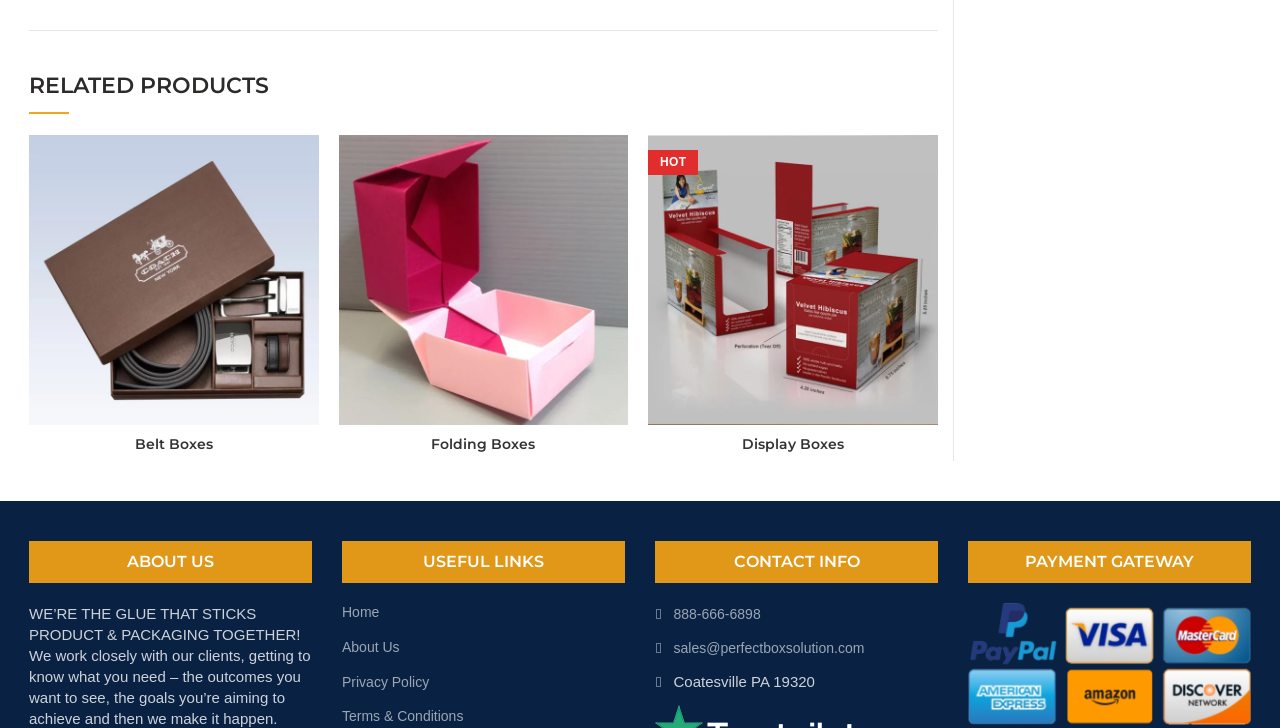Could you highlight the region that needs to be clicked to execute the instruction: "View related products"?

[0.023, 0.098, 0.733, 0.154]